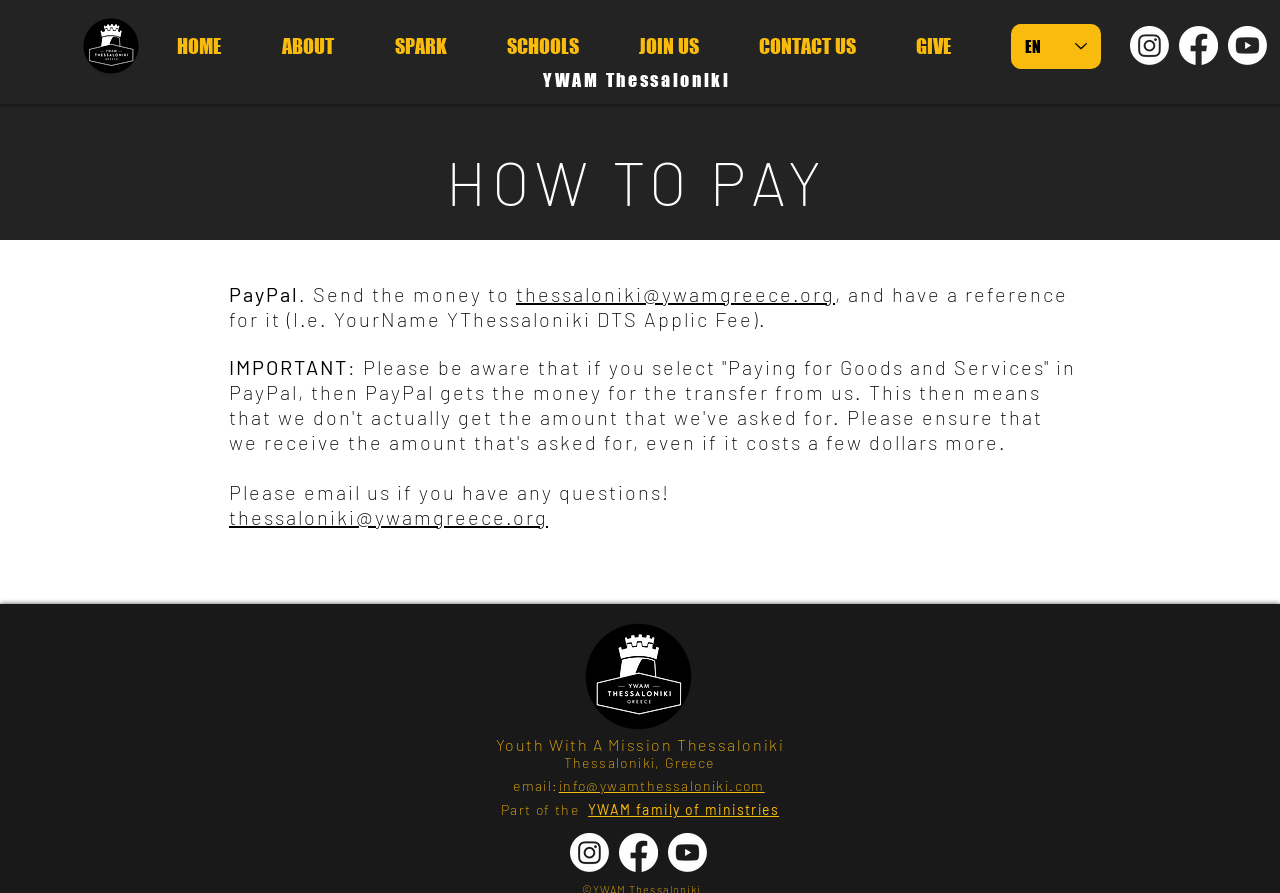Find the bounding box coordinates of the clickable element required to execute the following instruction: "Click the Instagram link". Provide the coordinates as four float numbers between 0 and 1, i.e., [left, top, right, bottom].

[0.883, 0.029, 0.913, 0.073]